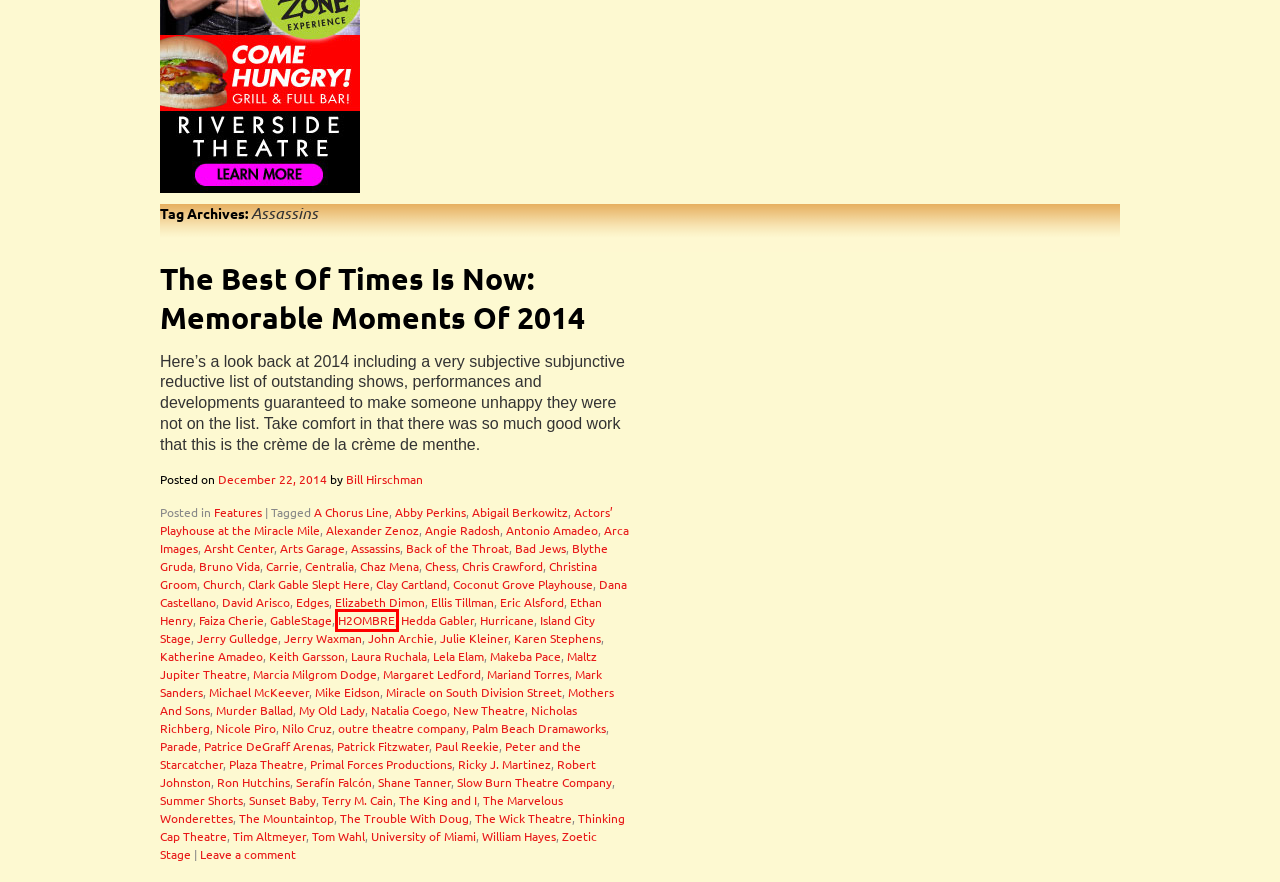You are given a webpage screenshot where a red bounding box highlights an element. Determine the most fitting webpage description for the new page that loads after clicking the element within the red bounding box. Here are the candidates:
A. Antonio Amadeo | Florida Theater On Stage
B. Abby Perkins | Florida Theater On Stage
C. Lela Elam | Florida Theater On Stage
D. H2OMBRE | Florida Theater On Stage
E. Sunset Baby | Florida Theater On Stage
F. The Mountaintop | Florida Theater On Stage
G. Slow Burn Theatre Company | Florida Theater On Stage
H. Natalia Coego | Florida Theater On Stage

D